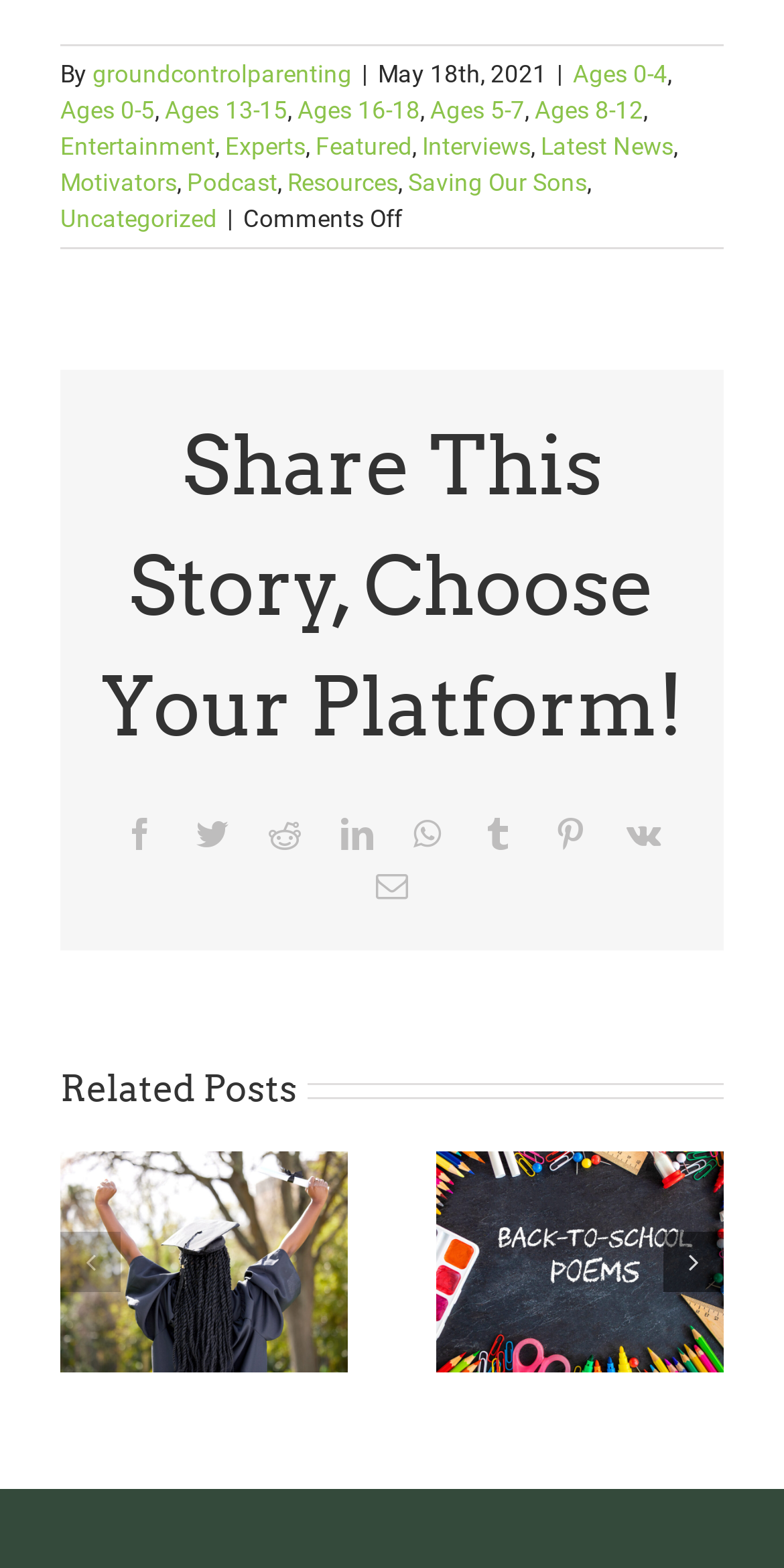Based on the image, please elaborate on the answer to the following question:
What are the categories of articles on this webpage?

The categories of articles on this webpage can be found at the top of the webpage, below the author's name. They are listed as links, including 'Ages 0-4', 'Ages 0-5', 'Entertainment', 'Experts', and so on.